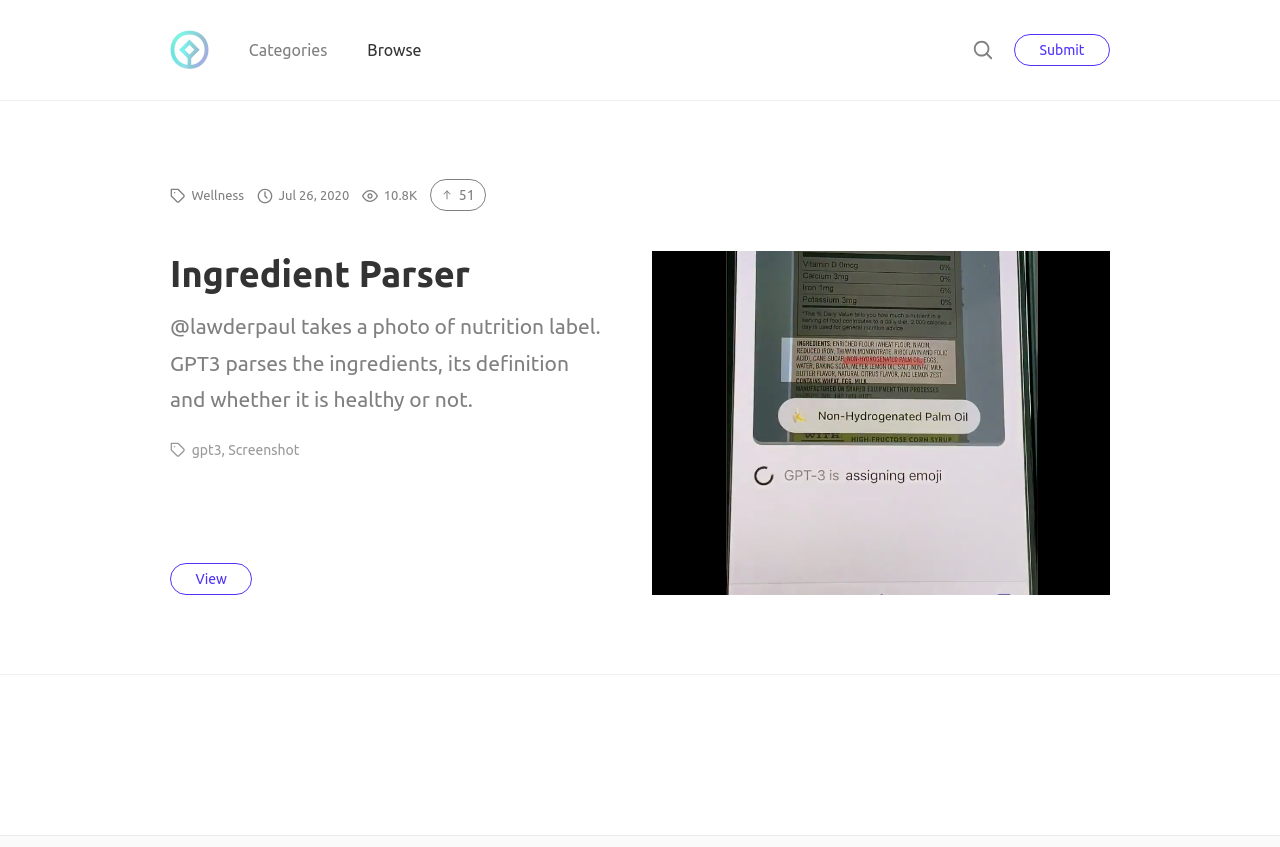Describe all visible elements and their arrangement on the webpage.

This webpage is about the "Ingredient Parser" demo, which is part of the "GPT Crush" project, showcasing OpenAI's GPT-3 capabilities. At the top, there are three links: "GPT Crush – Demos of OpenAI's GPT-3", "Categories", and "Browse", followed by a search button with a magnifying glass icon and a submit button.

Below these elements, there is a main article section that takes up most of the page. It starts with a heading that reads "Ingredient Parser". Underneath, there is a brief description of the demo, which explains that it takes a photo of a nutrition label, parses the ingredients, and determines whether they are healthy or not.

To the right of the description, there is a small image, and below it, there are two links: "gpt3" and "Screenshot". Further down, there is a link to "View" and another link with no text. On the left side of the article, there is a small image and a link to "Wellness".

The article also includes a list of metadata, with two list items: "Published: 26 July 2020" and "Views". The published date is accompanied by a small clock icon, and the views count is displayed as "10.8K" with a small image. Finally, there is an "Upvote" button with a thumbs-up icon and a count of 51.